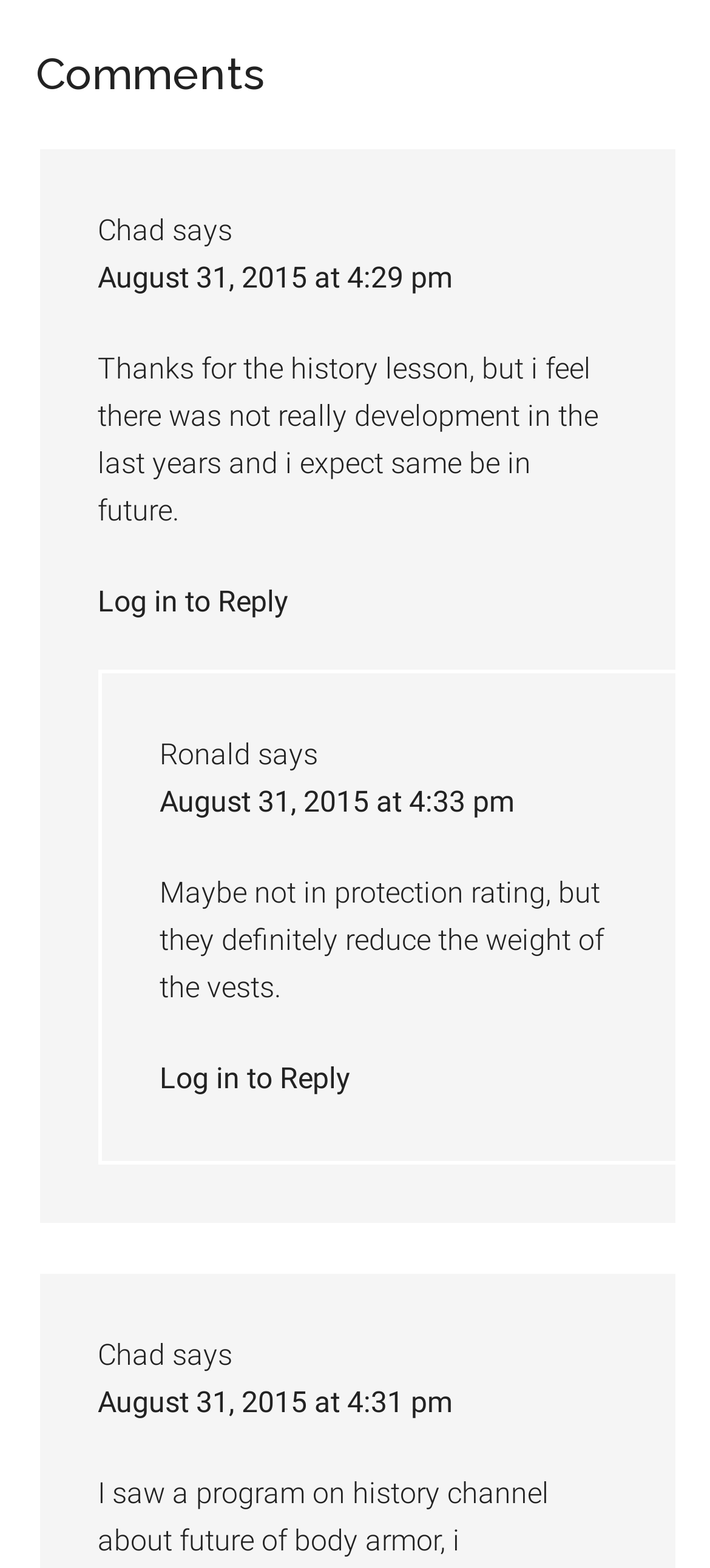Respond to the question with just a single word or phrase: 
Who commented on August 31, 2015 at 4:29 pm?

Chad